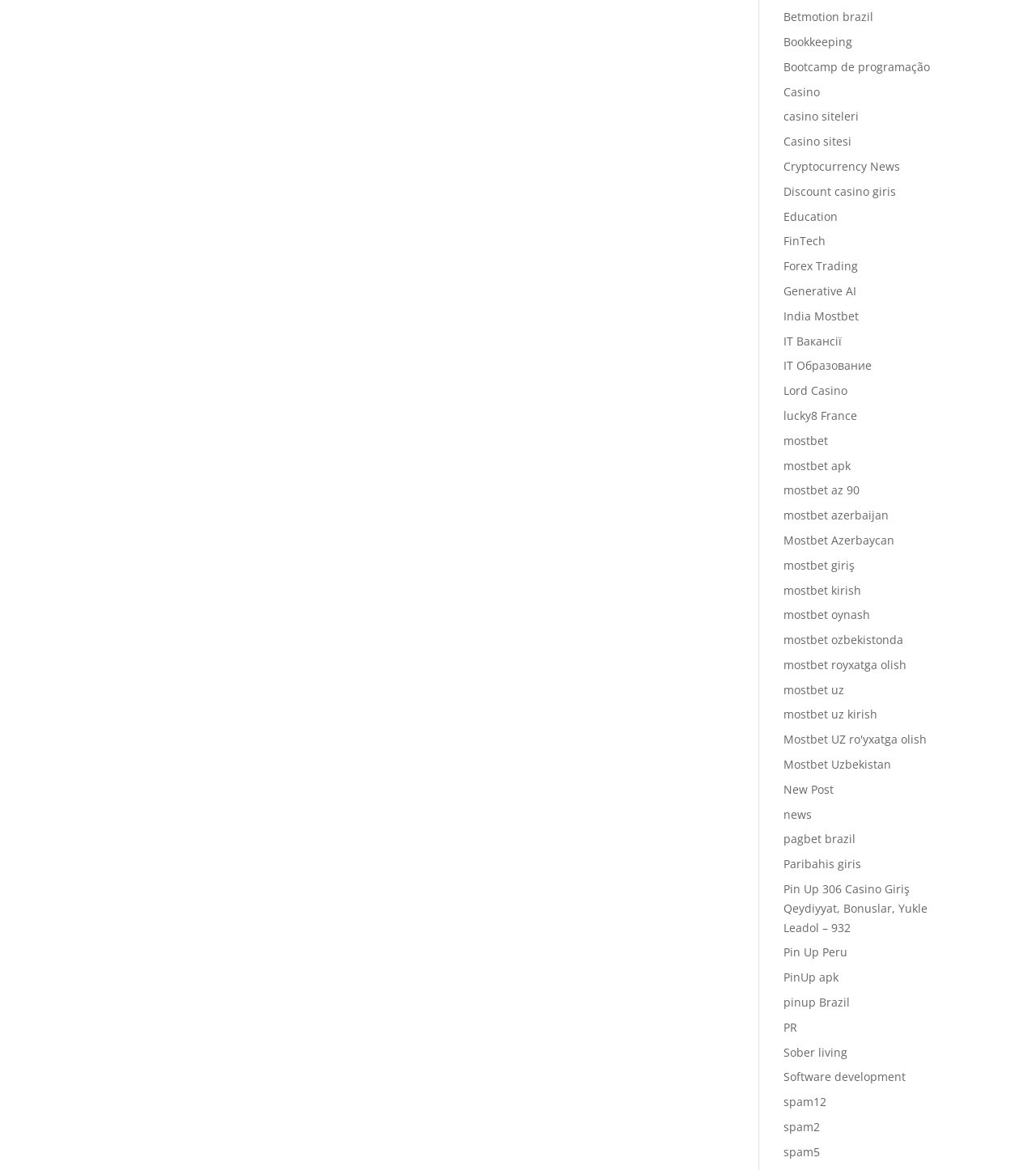Please determine the bounding box coordinates of the element to click in order to execute the following instruction: "Visit the 'Casino' page". The coordinates should be four float numbers between 0 and 1, specified as [left, top, right, bottom].

[0.756, 0.072, 0.792, 0.085]